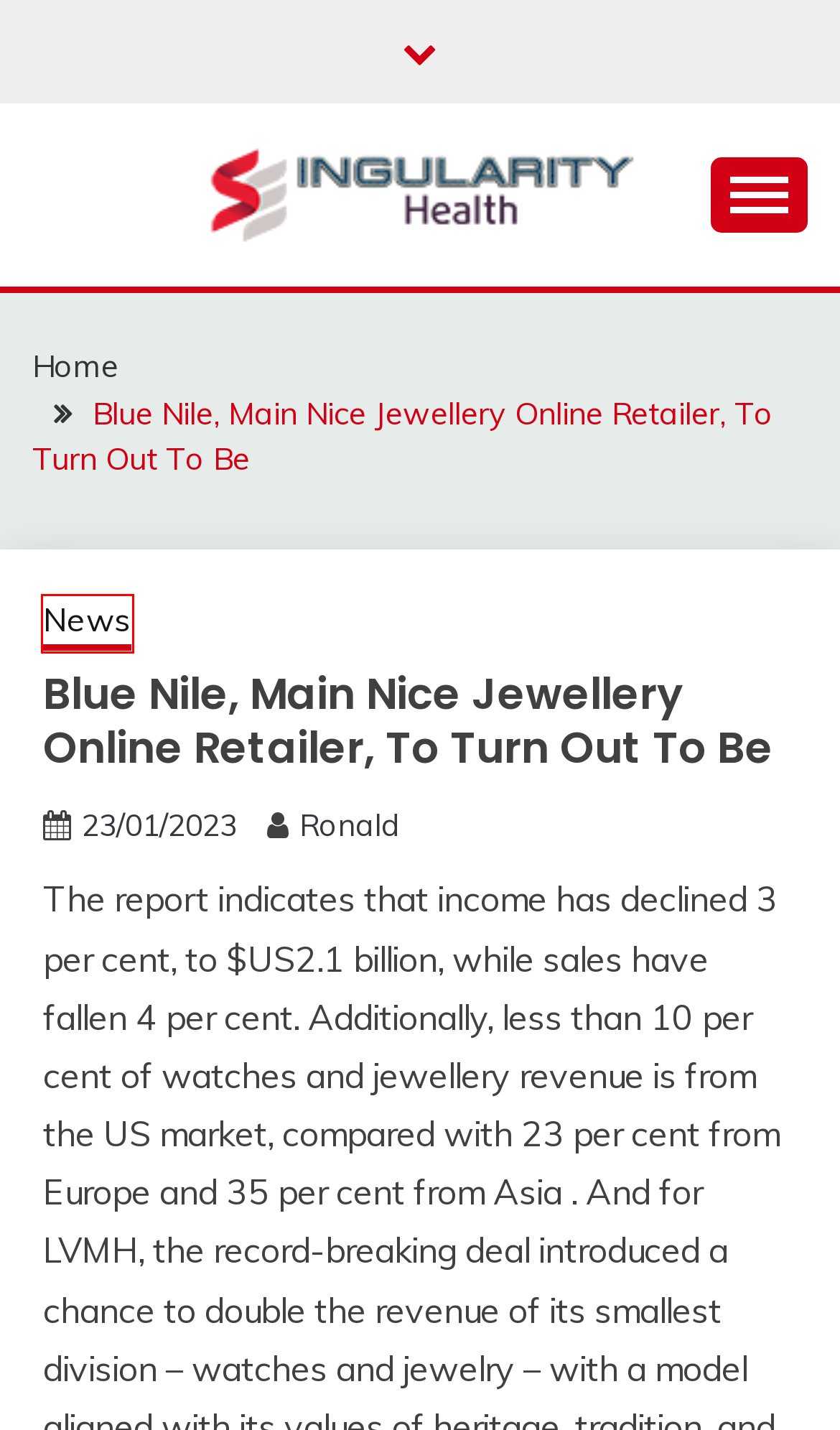You are looking at a webpage screenshot with a red bounding box around an element. Pick the description that best matches the new webpage after interacting with the element in the red bounding box. The possible descriptions are:
A. Singular – Information About Health News
B. ideas – Singular
C. information – Singular
D. Ronald – Singular
E. world – Singular
F. newest – Singular
G. latest – Singular
H. News – Singular

H